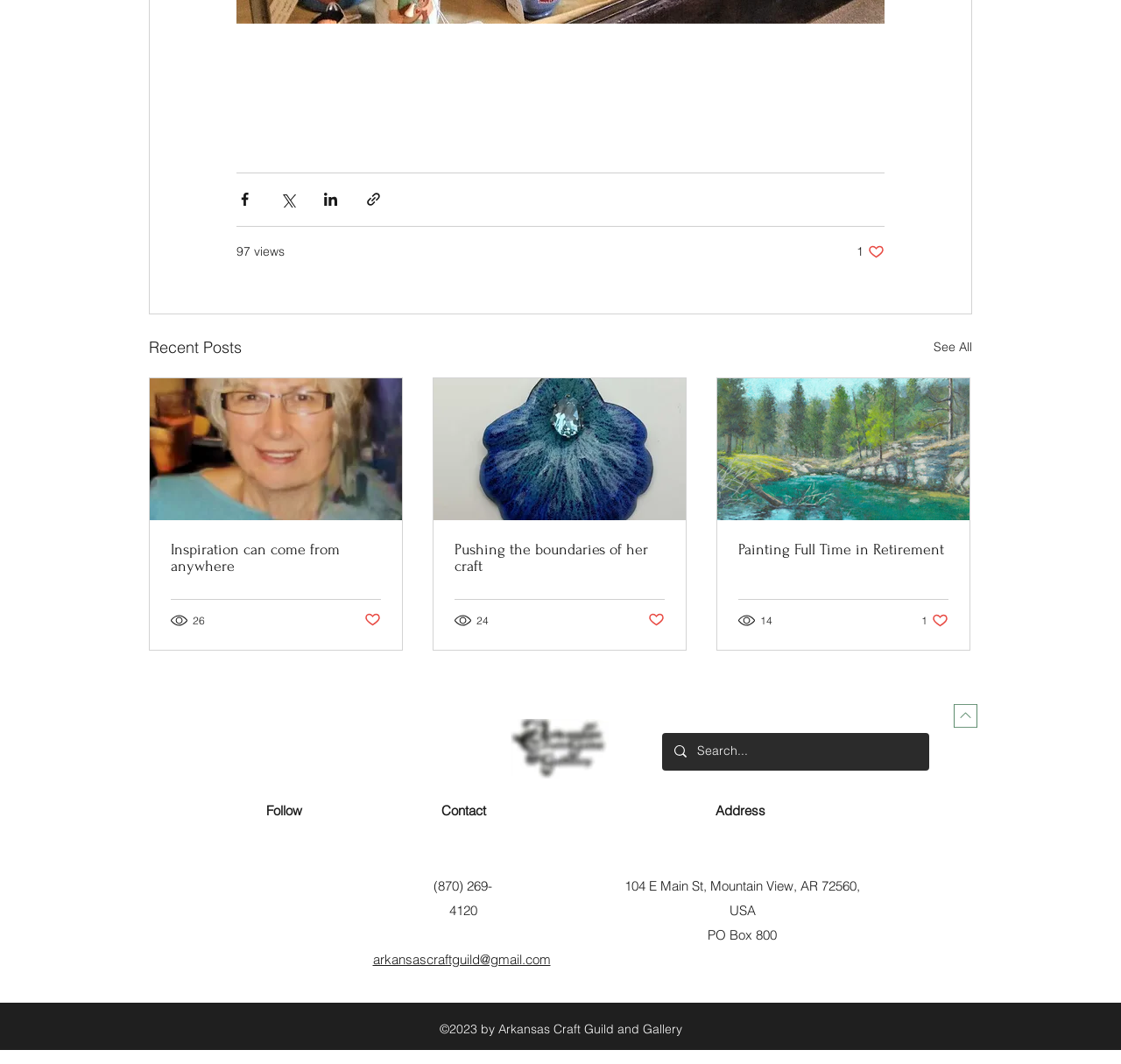Please identify the bounding box coordinates of the region to click in order to complete the task: "Share via Facebook". The coordinates must be four float numbers between 0 and 1, specified as [left, top, right, bottom].

[0.211, 0.18, 0.226, 0.195]